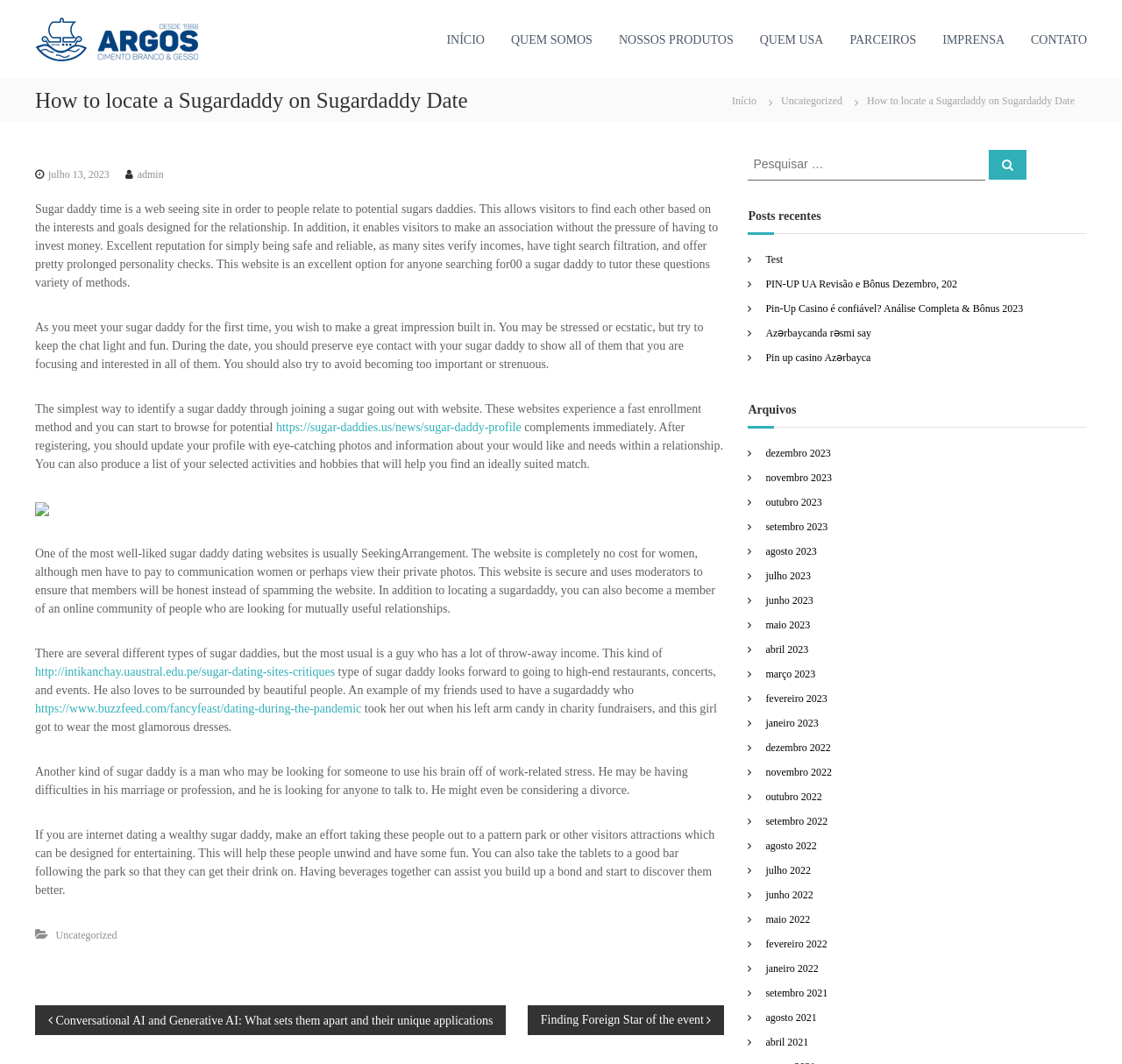Can you give a comprehensive explanation to the question given the content of the image?
What is the name of the sugar dating website mentioned in the article?

The article mentions SeekingArrangement as a popular sugar dating website where users can find a sugar daddy. The website is described as being free for women, but men have to pay to communicate with women or view their private photos.